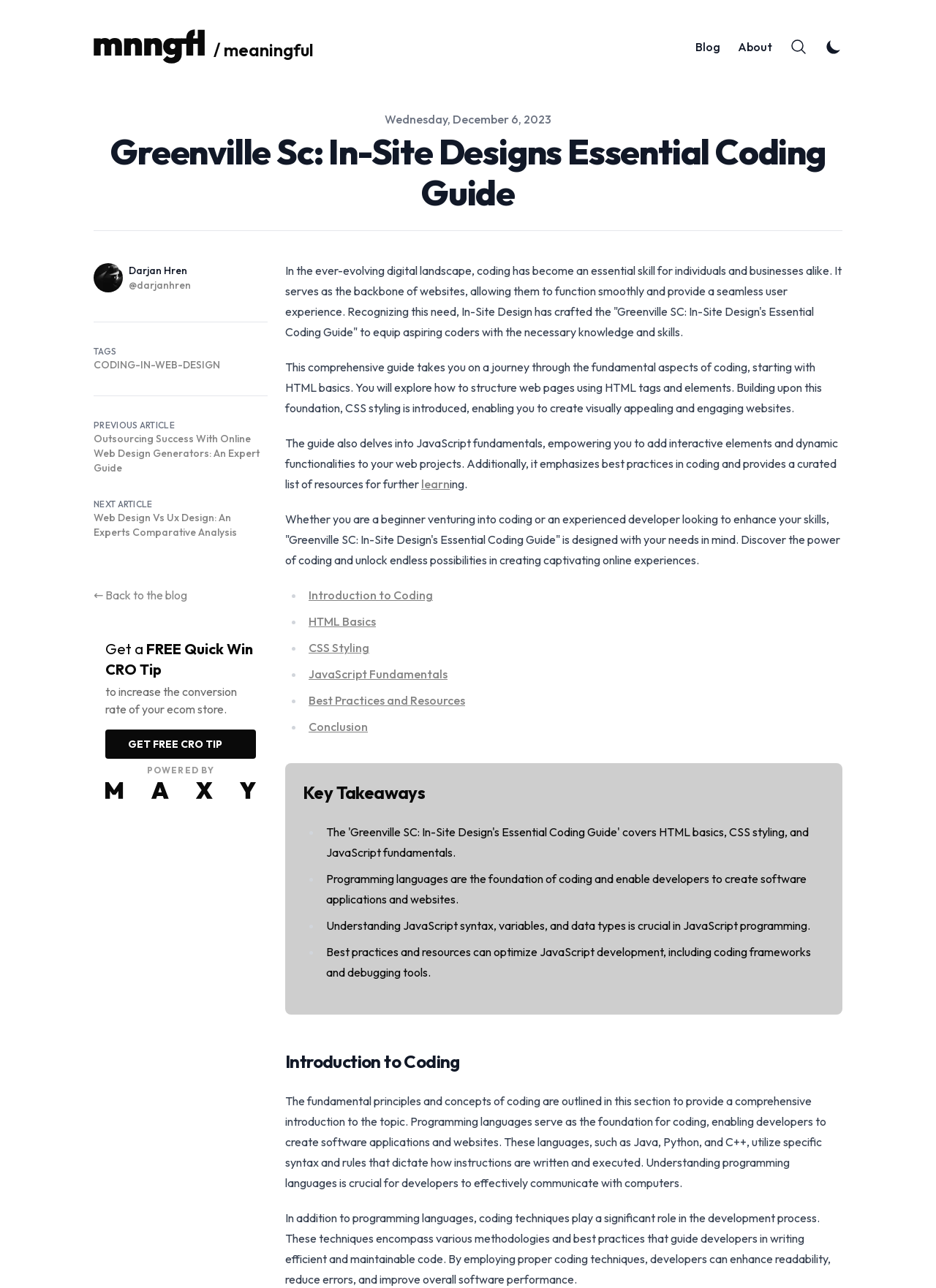What is the third key takeaway?
Please provide a full and detailed response to the question.

The third key takeaway is about best practices and resources, which is mentioned in the list of key takeaways as 'Best practices and resources can optimize JavaScript development, including coding frameworks and debugging tools.'